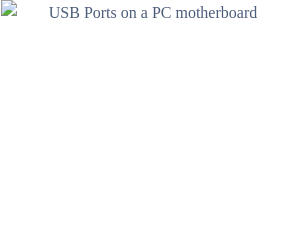Give an elaborate caption for the image.

The image titled "USB Ports on a PC motherboard" illustrates the various USB ports located on a typical PC motherboard. This visual representation is crucial for understanding the physical layout and connectivity options available for peripherals. The accompanying figure emphasizes the prevalence of USB interfaces in modern computing, highlighting their role in connecting devices such as printers, mice, and external storage. This image is part of a broader discussion on USB specifications and capabilities, showcasing how the USB interface has evolved to support increased data transfer rates and power delivery, reflecting advancements from USB 1.1 all the way to USB 3.1, which can provide up to 100 watts of power.